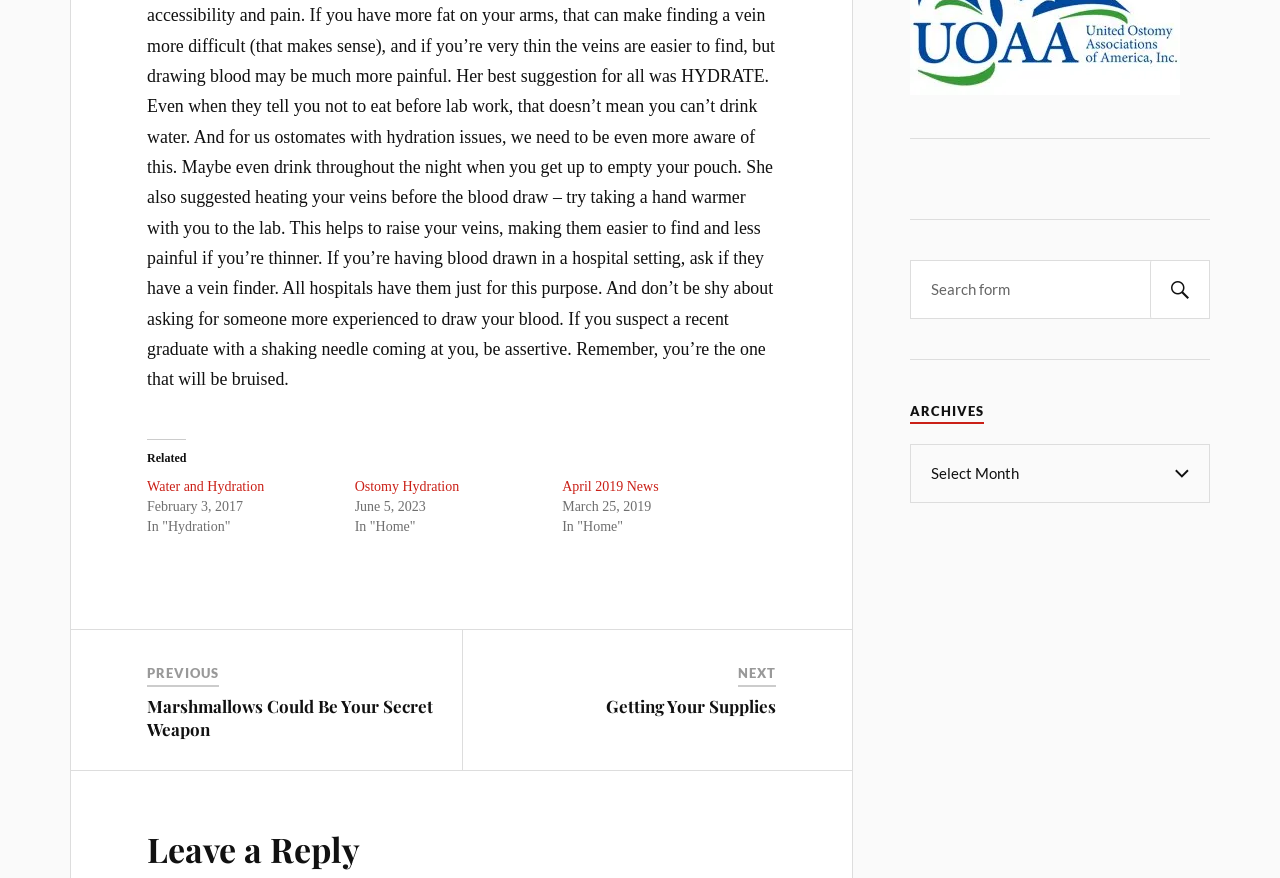Pinpoint the bounding box coordinates of the clickable area necessary to execute the following instruction: "Read about Marshmallows Could Be Your Secret Weapon". The coordinates should be given as four float numbers between 0 and 1, namely [left, top, right, bottom].

[0.115, 0.792, 0.338, 0.842]